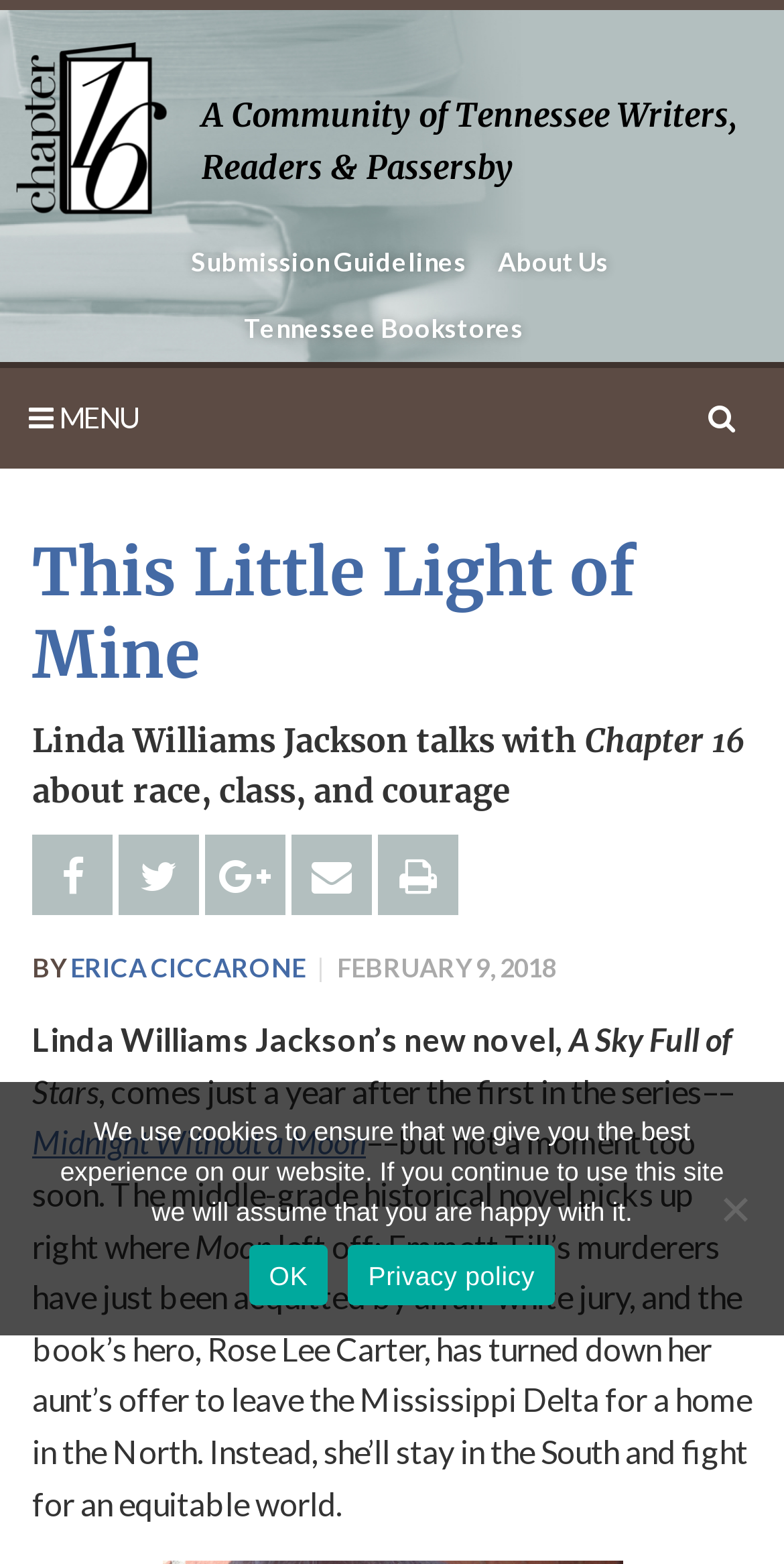Kindly determine the bounding box coordinates for the clickable area to achieve the given instruction: "Go to 'About Us' page".

[0.619, 0.145, 0.793, 0.188]